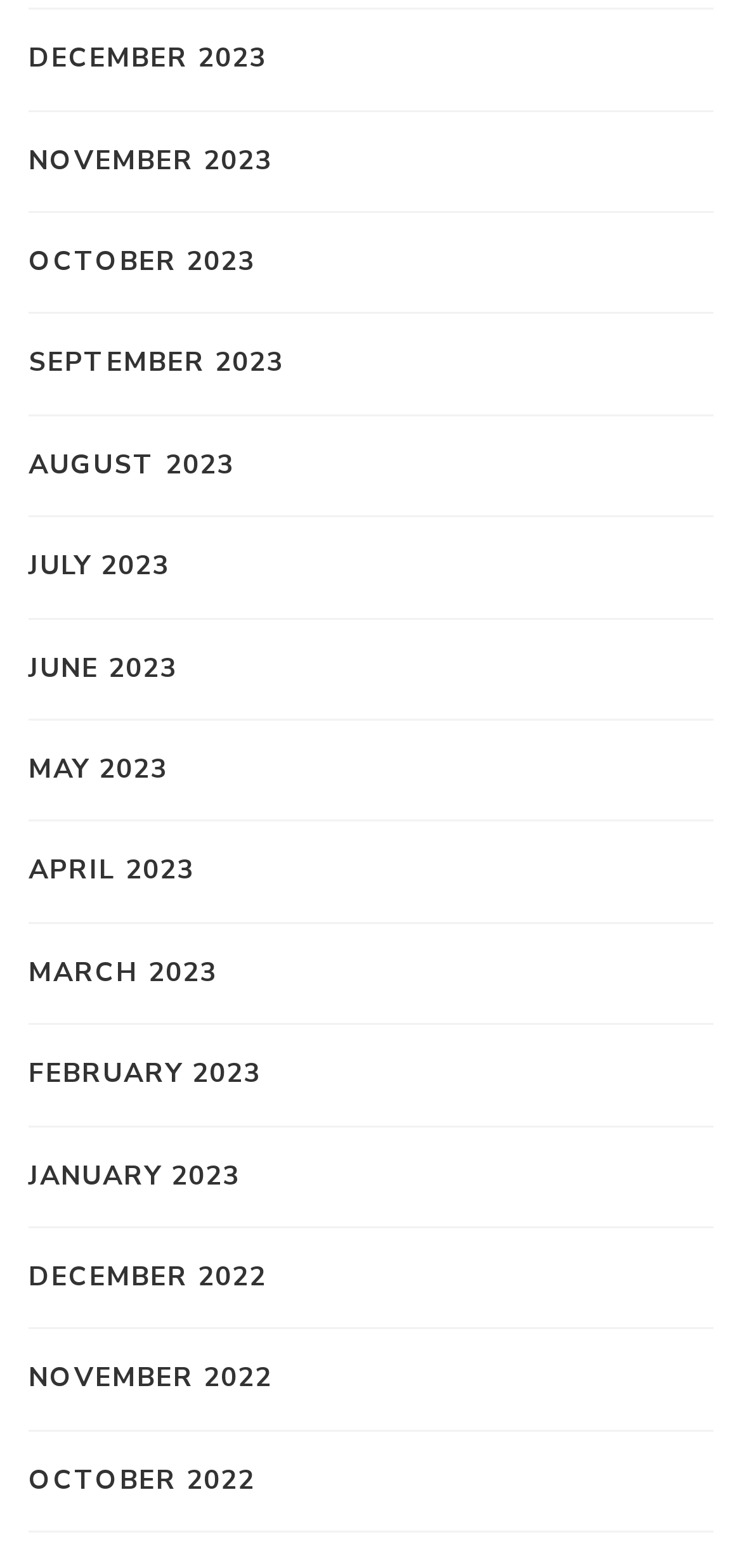Please determine the bounding box coordinates of the element to click on in order to accomplish the following task: "view january 2023". Ensure the coordinates are four float numbers ranging from 0 to 1, i.e., [left, top, right, bottom].

[0.038, 0.737, 0.323, 0.764]